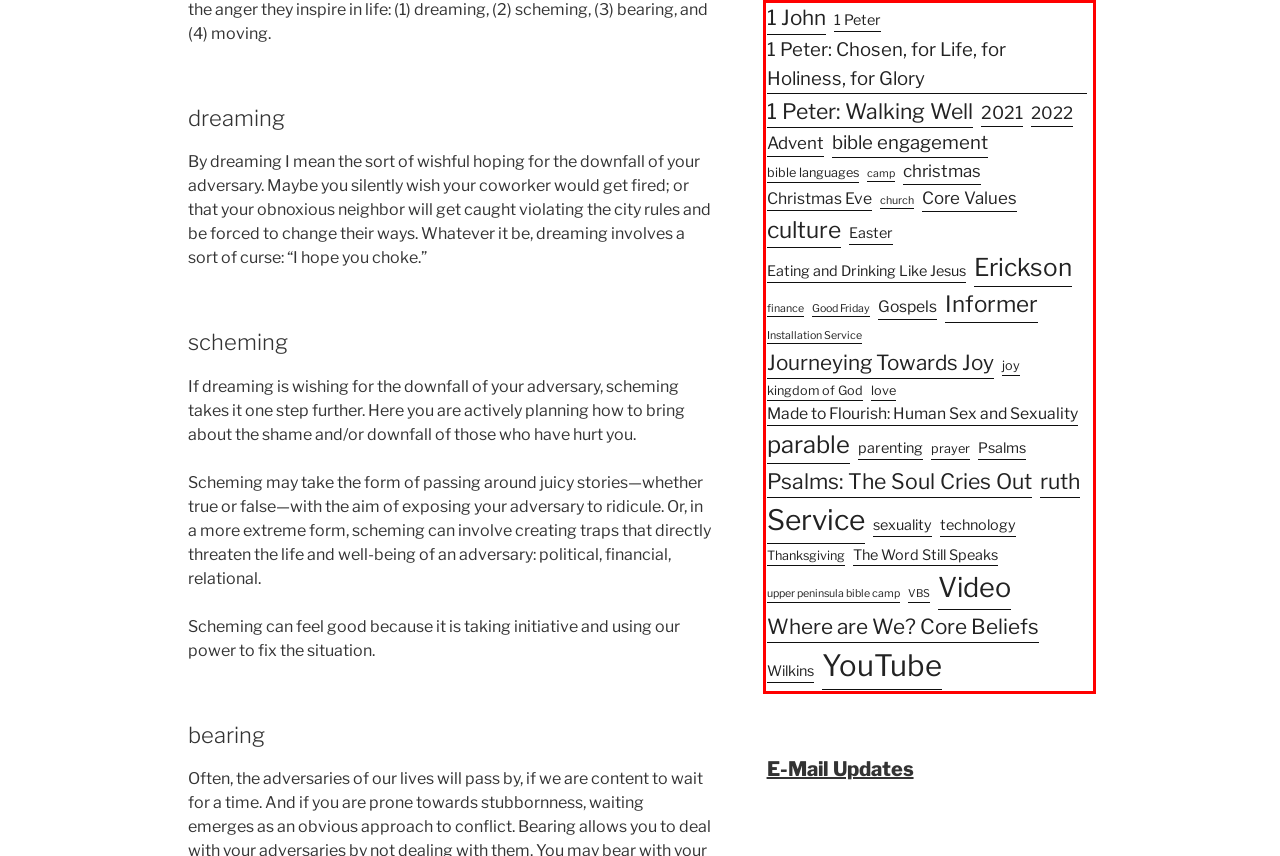You are provided with a screenshot of a webpage that includes a red bounding box. Extract and generate the text content found within the red bounding box.

1 John 1 Peter 1 Peter: Chosen, for Life, for Holiness, for Glory 1 Peter: Walking Well 2021 2022 Advent bible engagement bible languages camp christmas Christmas Eve church Core Values culture Easter Eating and Drinking Like Jesus Erickson finance Good Friday Gospels Informer Installation Service Journeying Towards Joy joy kingdom of God love Made to Flourish: Human Sex and Sexuality parable parenting prayer Psalms Psalms: The Soul Cries Out ruth Service sexuality technology Thanksgiving The Word Still Speaks upper peninsula bible camp VBS Video Where are We? Core Beliefs Wilkins YouTube